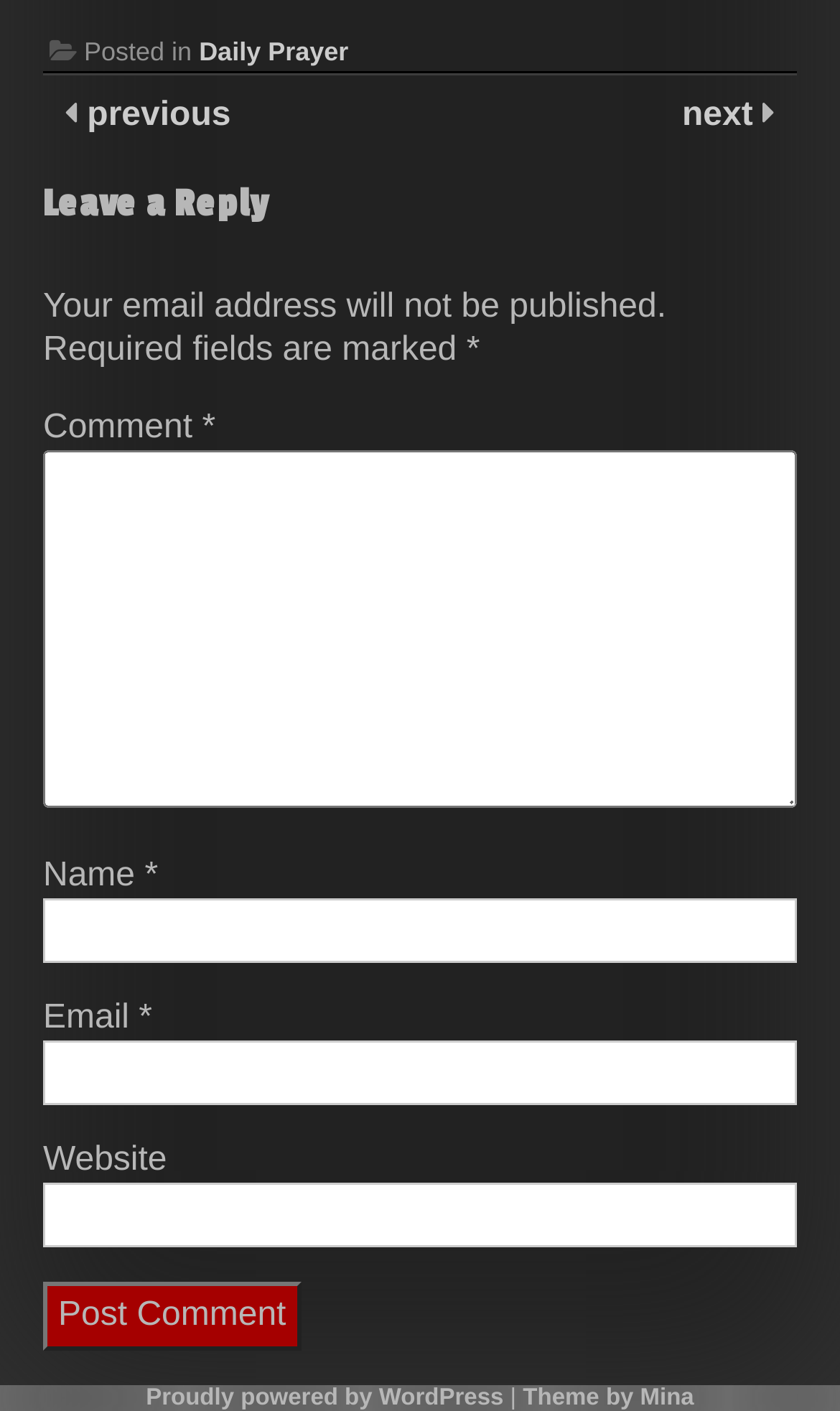How many input fields are required in the comment section?
Refer to the image and provide a one-word or short phrase answer.

Three